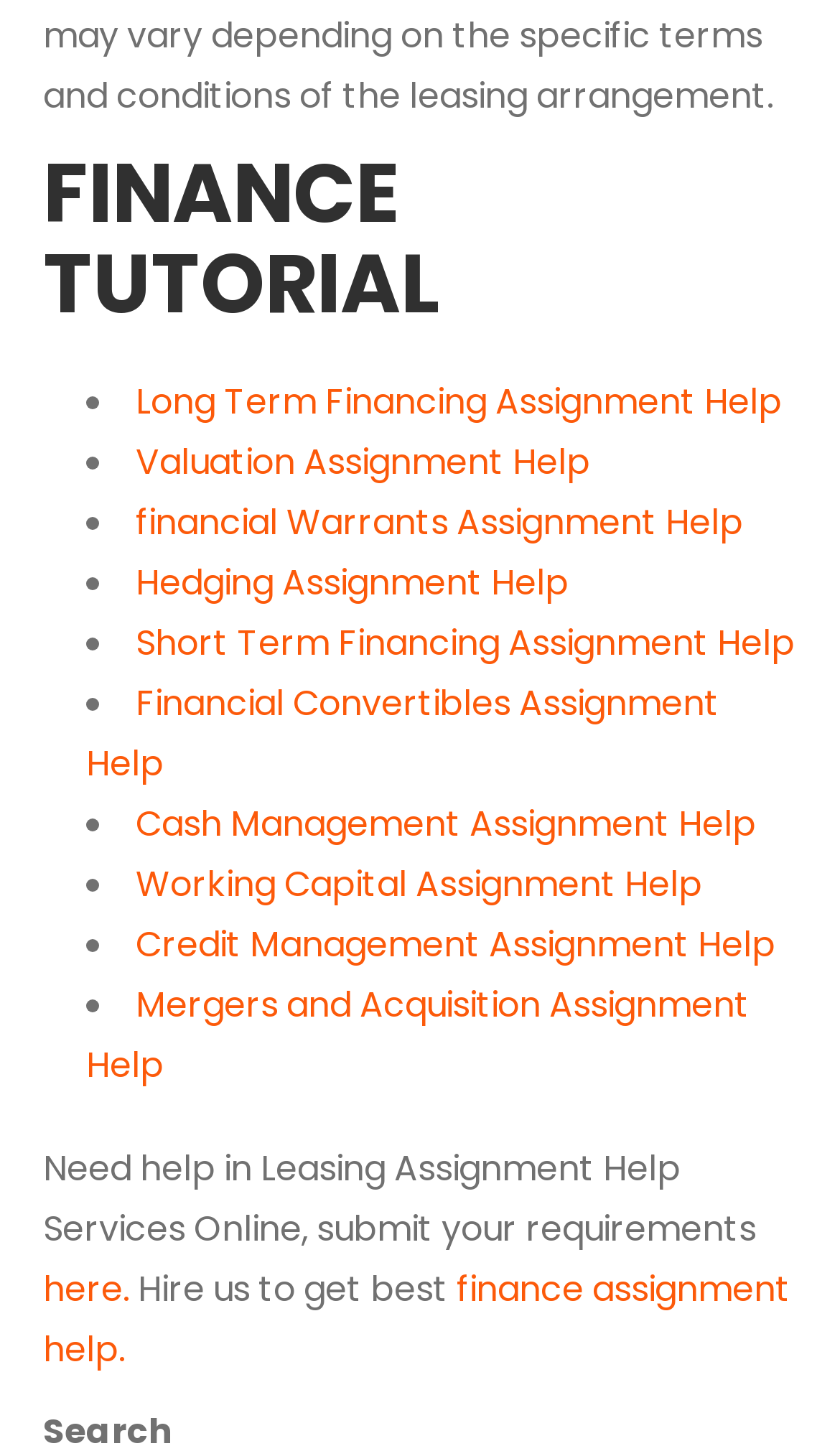Find the bounding box coordinates of the clickable element required to execute the following instruction: "Click on Financial Warrants Assignment Help". Provide the coordinates as four float numbers between 0 and 1, i.e., [left, top, right, bottom].

[0.162, 0.342, 0.885, 0.376]